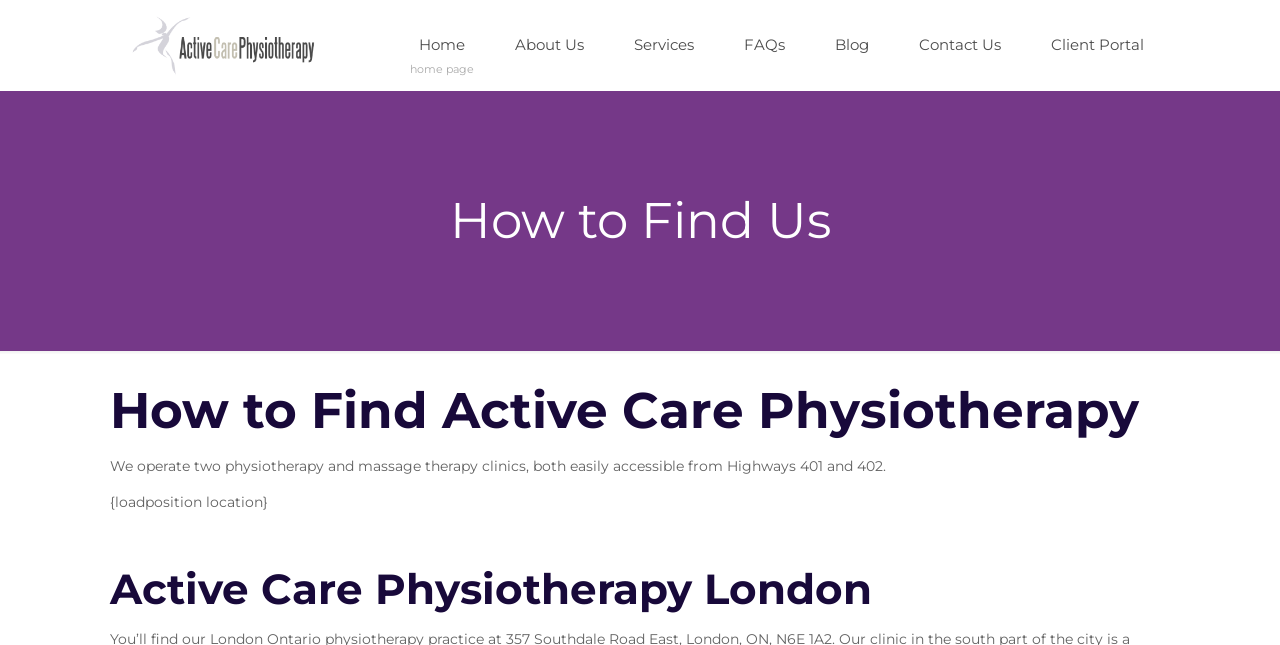Using the provided element description: "About Us", determine the bounding box coordinates of the corresponding UI element in the screenshot.

[0.383, 0.0, 0.476, 0.14]